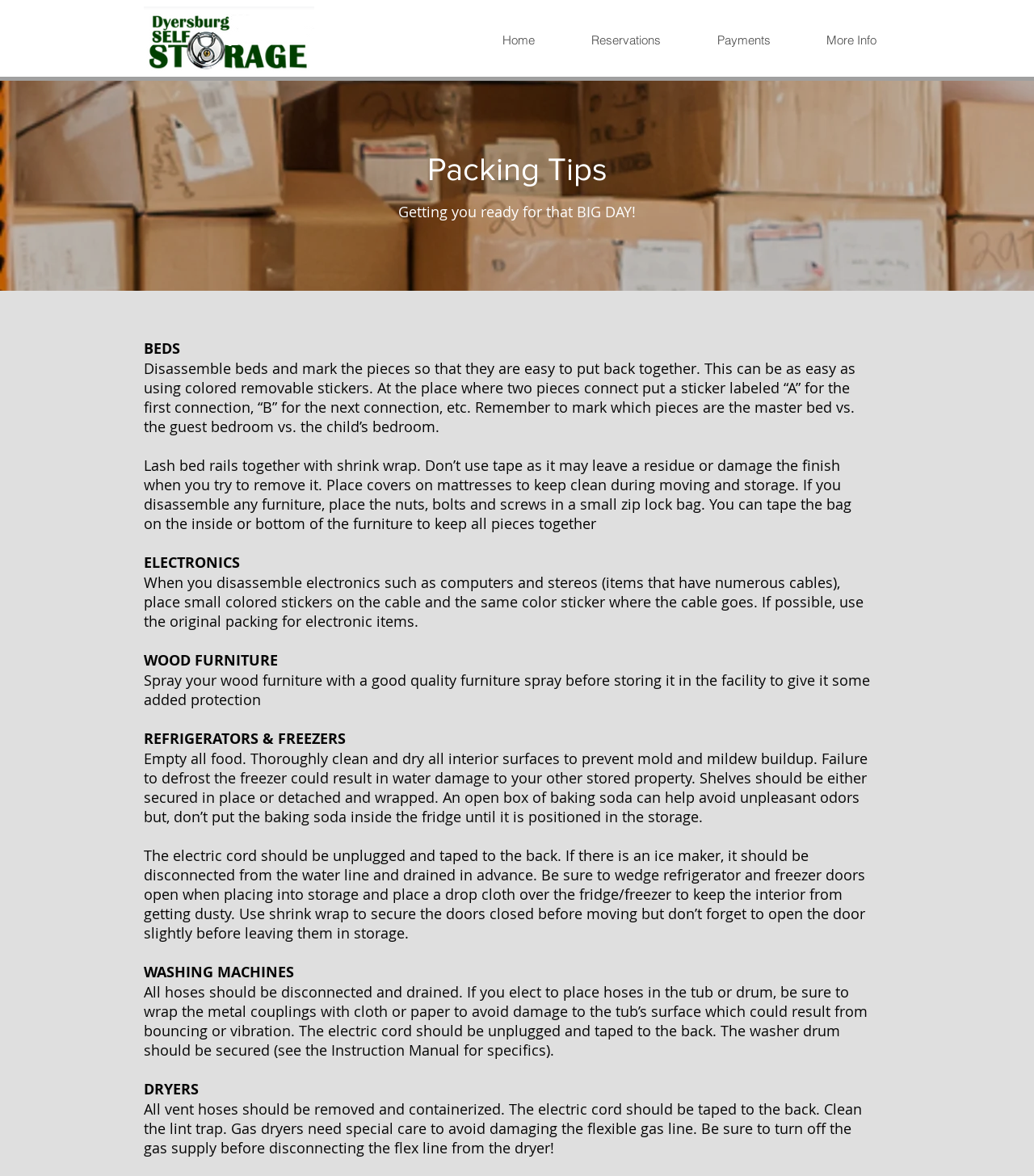Find the bounding box coordinates for the HTML element specified by: "Talent show and Cades Cove!".

None